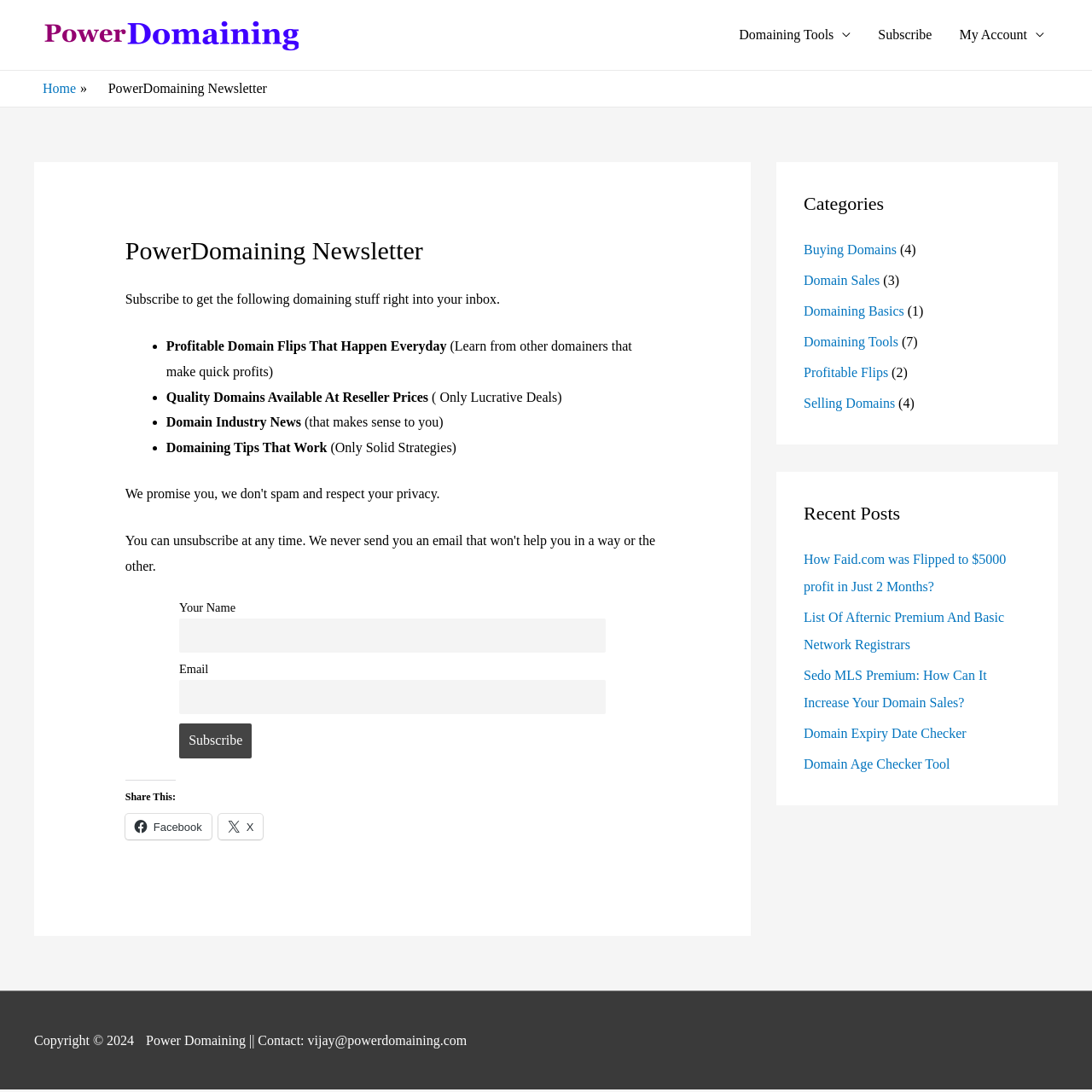Using the given element description, provide the bounding box coordinates (top-left x, top-left y, bottom-right x, bottom-right y) for the corresponding UI element in the screenshot: value="Subscribe"

[0.164, 0.663, 0.231, 0.694]